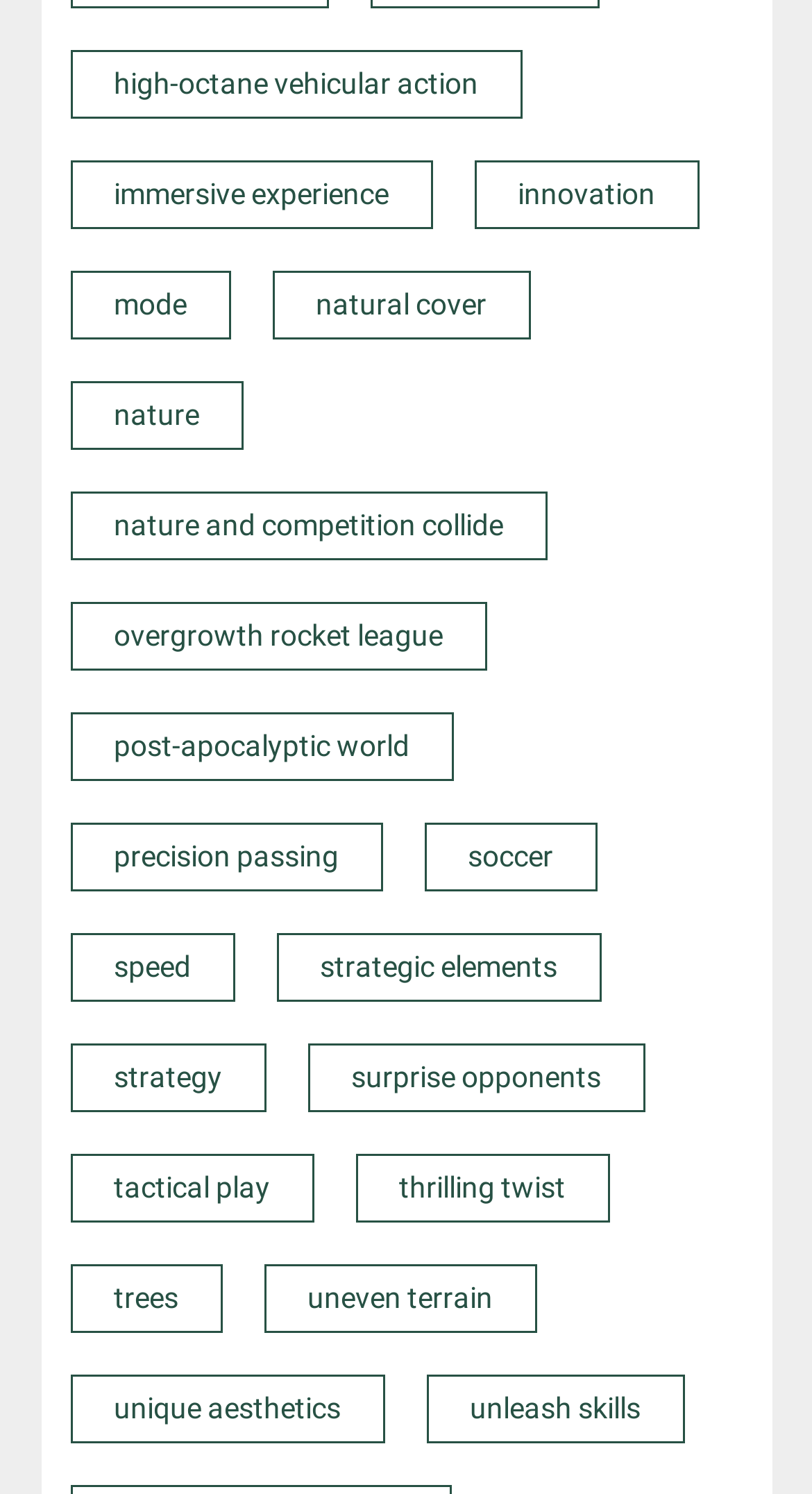Can you give a comprehensive explanation to the question given the content of the image?
What is unique about the game's visuals?

The link 'unique aesthetics' suggests that the game has a distinctive visual style. The presence of links like 'immersive experience' and 'innovation' implies that the game may have advanced graphics or a unique art style.